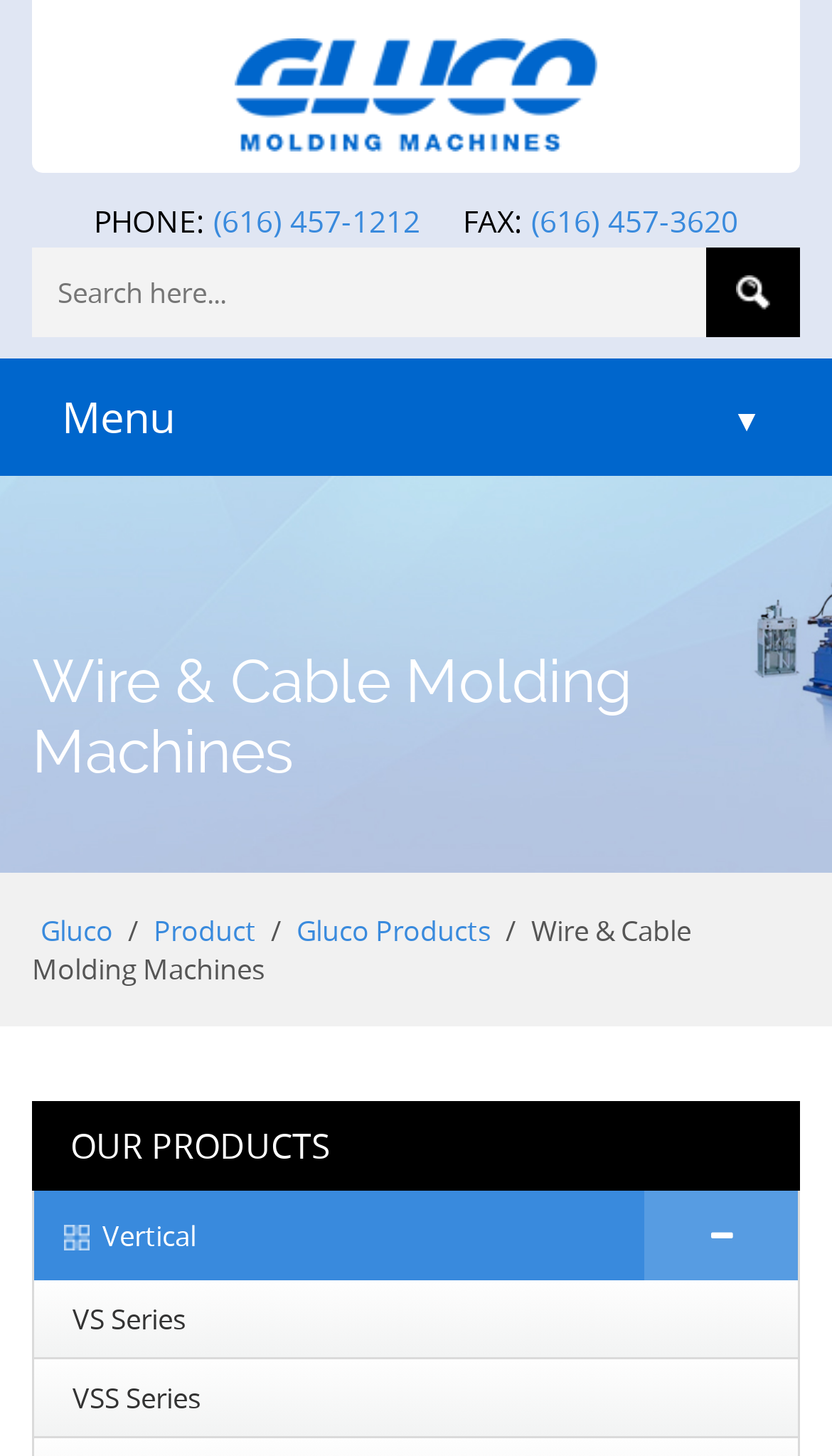Locate the UI element described as follows: "Gluco Products". Return the bounding box coordinates as four float numbers between 0 and 1 in the order [left, top, right, bottom].

[0.356, 0.626, 0.59, 0.652]